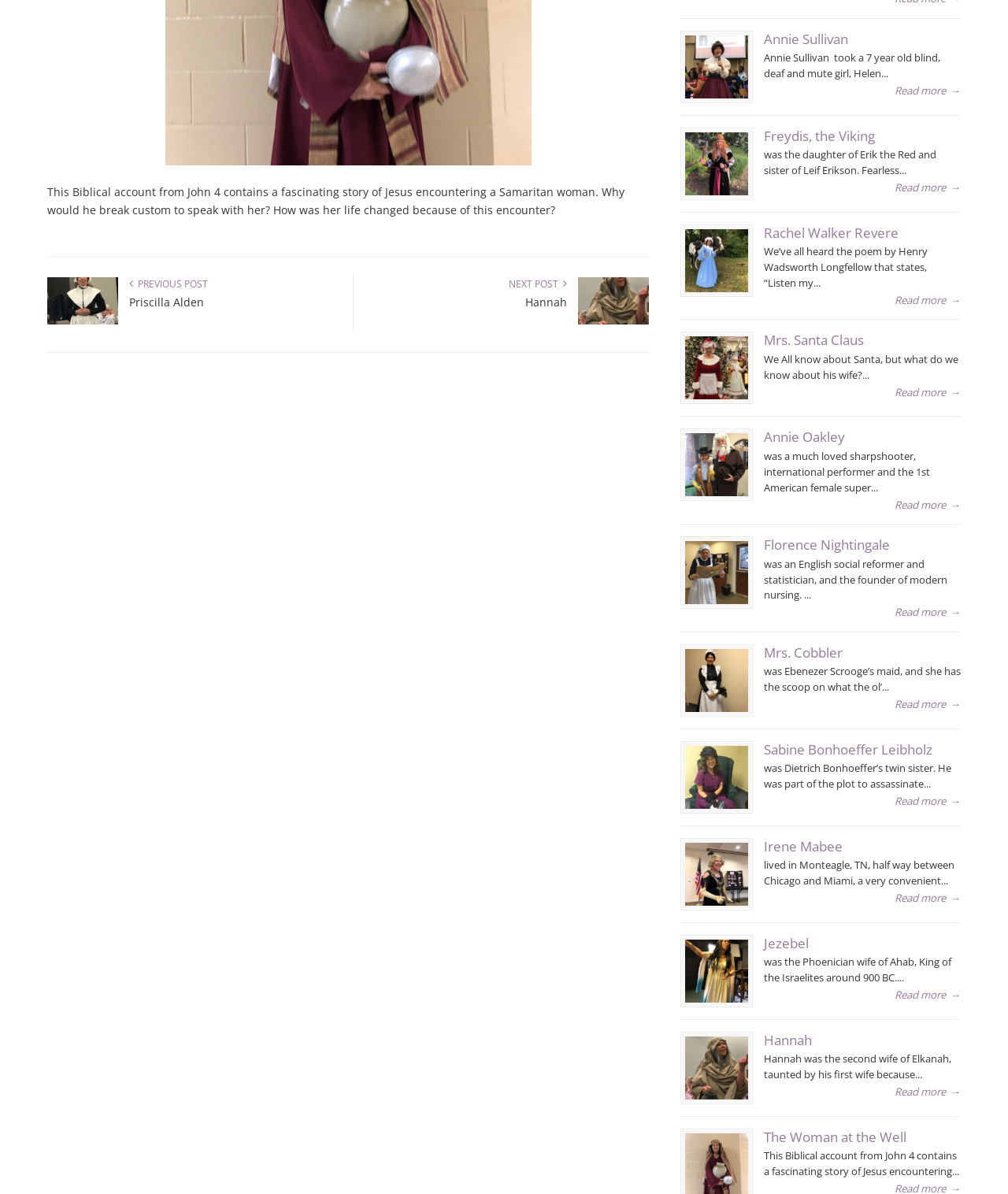Find the bounding box of the web element that fits this description: "Read more →".

[0.887, 0.415, 0.953, 0.43]